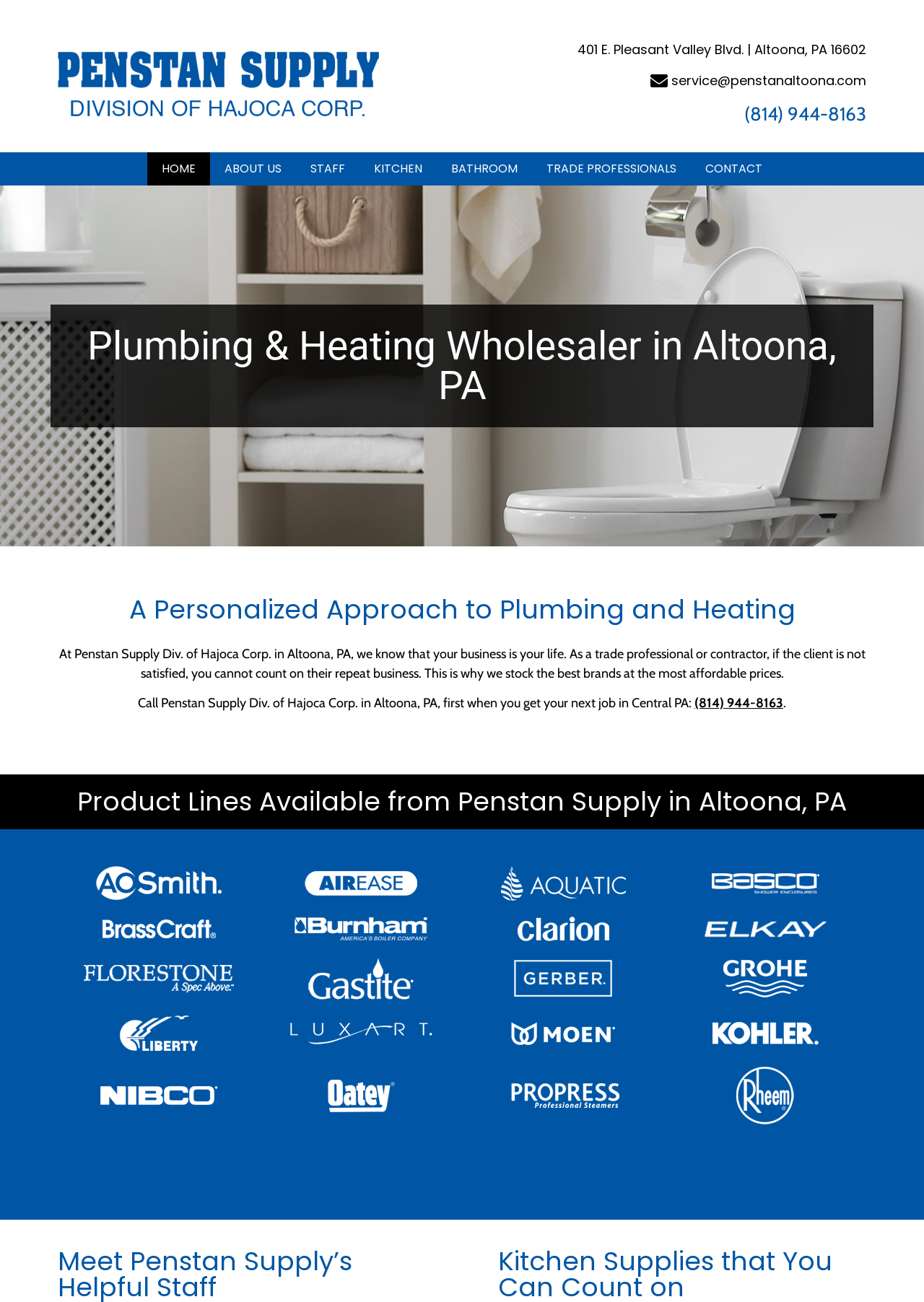Mark the bounding box of the element that matches the following description: "Trade Professionals".

[0.576, 0.117, 0.748, 0.142]